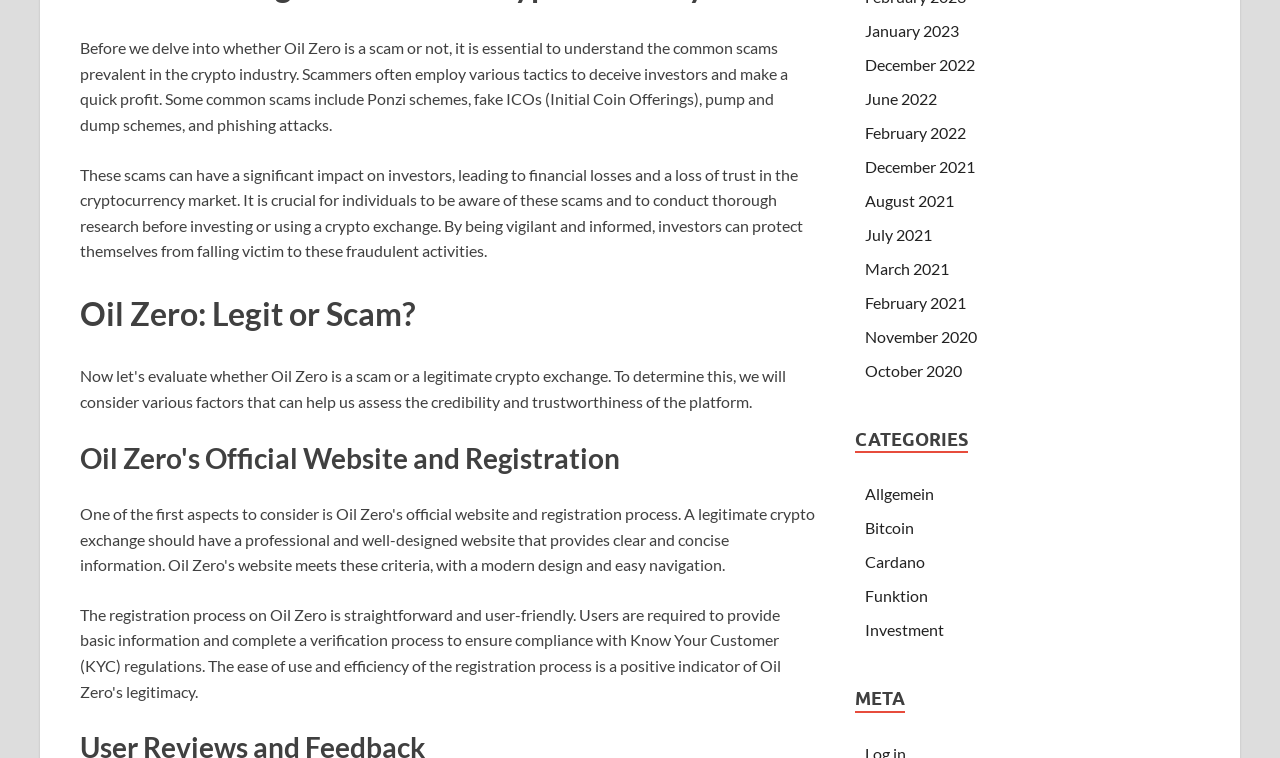What is the purpose of being aware of scams in the crypto industry?
Using the image, provide a concise answer in one word or a short phrase.

To protect investors from financial losses